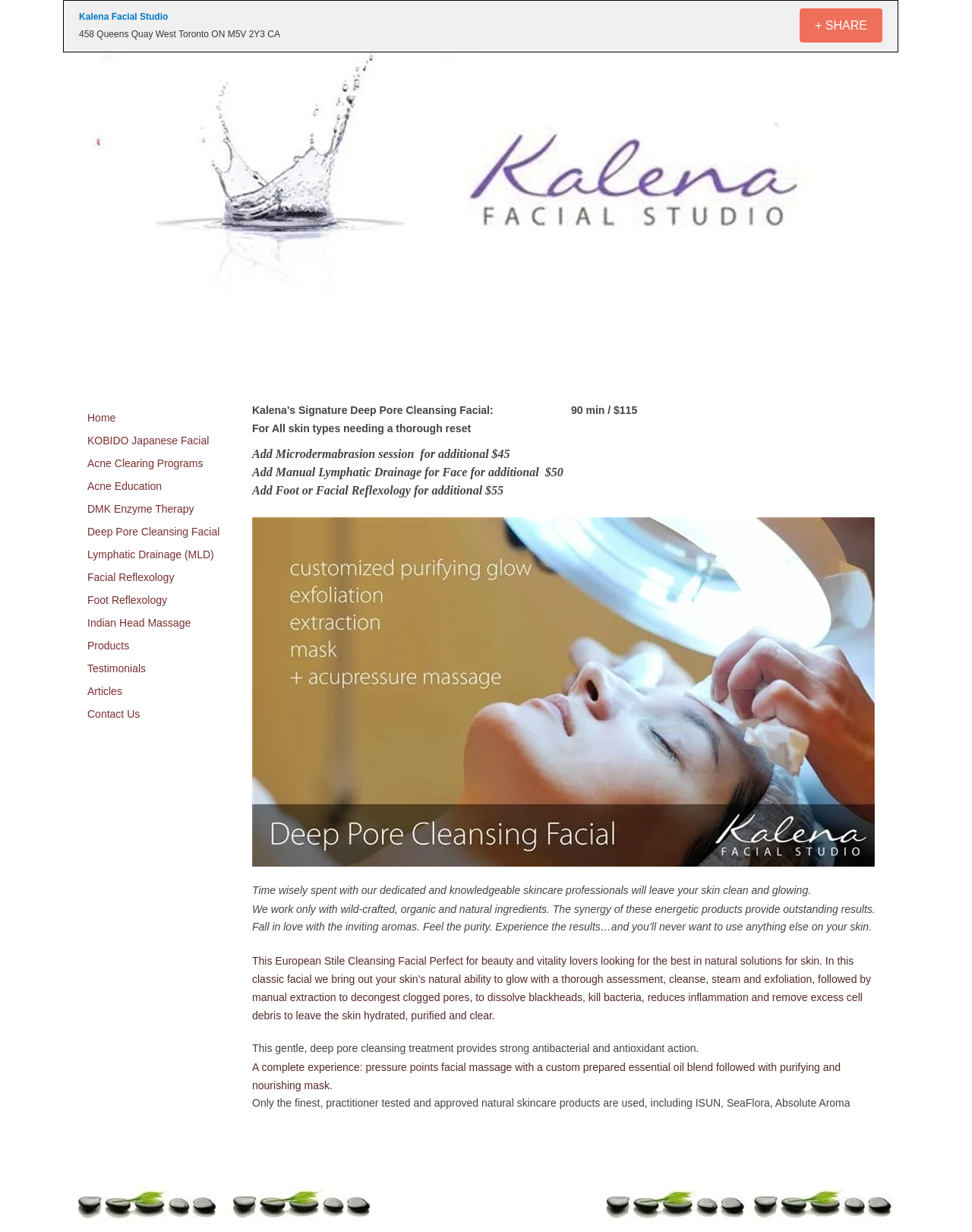Find the bounding box coordinates of the area to click in order to follow the instruction: "Click on the 'Deep Pore Cleansing Facial' link".

[0.082, 0.424, 0.234, 0.44]